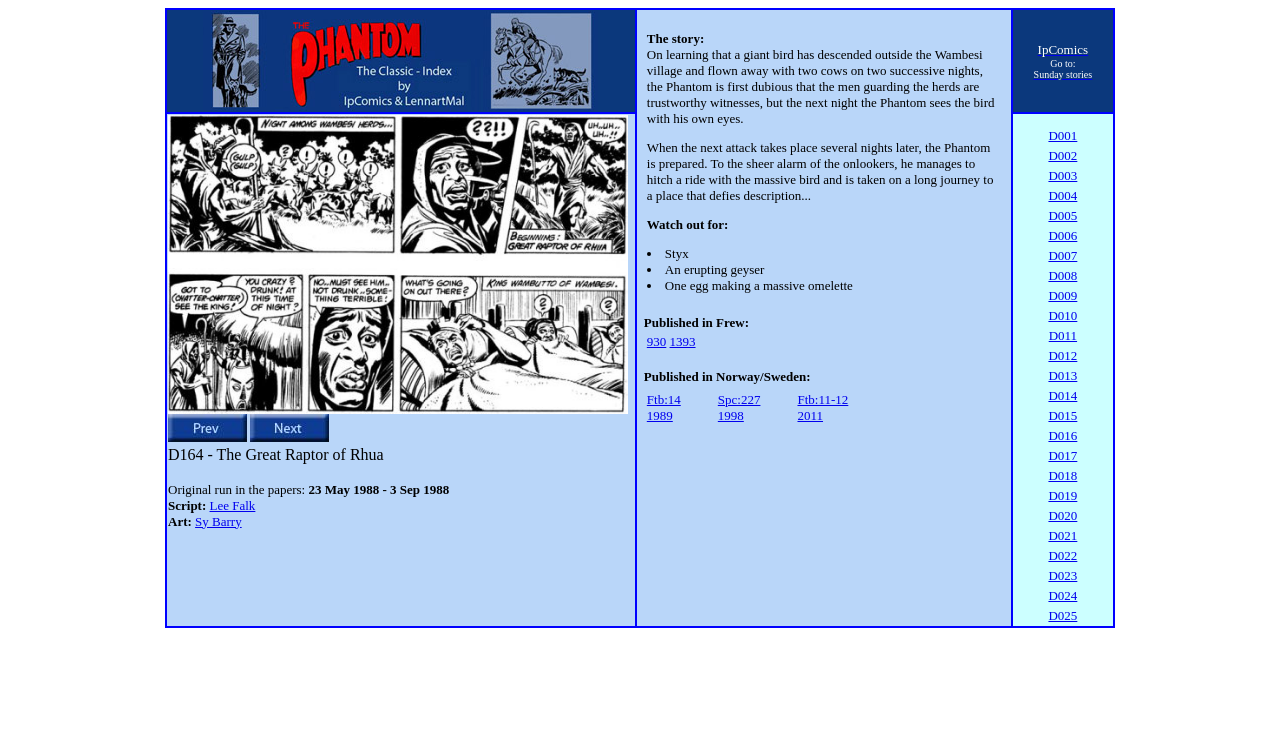Please identify the coordinates of the bounding box for the clickable region that will accomplish this instruction: "Visit IpComics".

[0.811, 0.056, 0.85, 0.077]